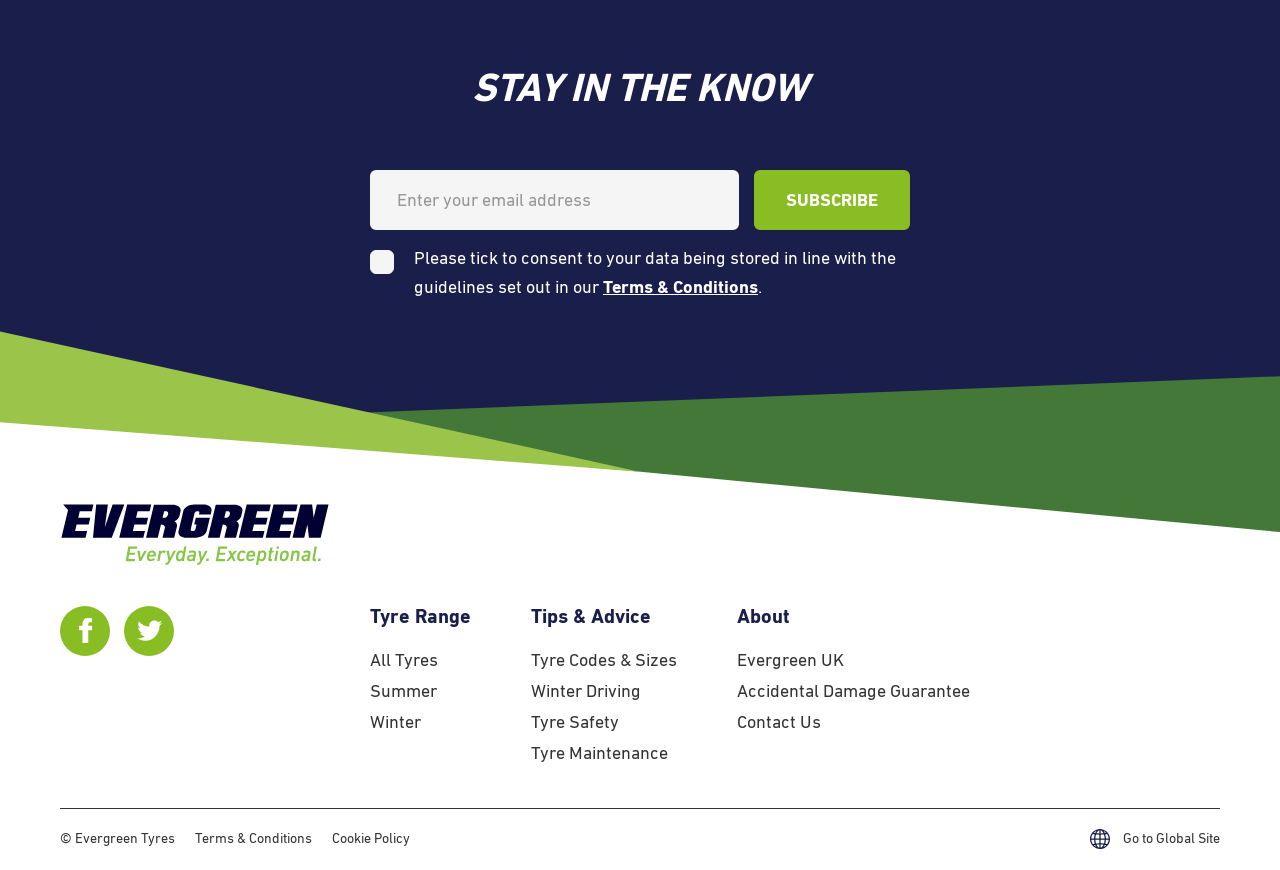What is the company name?
Carefully examine the image and provide a detailed answer to the question.

The company name can be found in the logo at the bottom of the page, which is an image with the text 'Evergreen Tyres logo'.